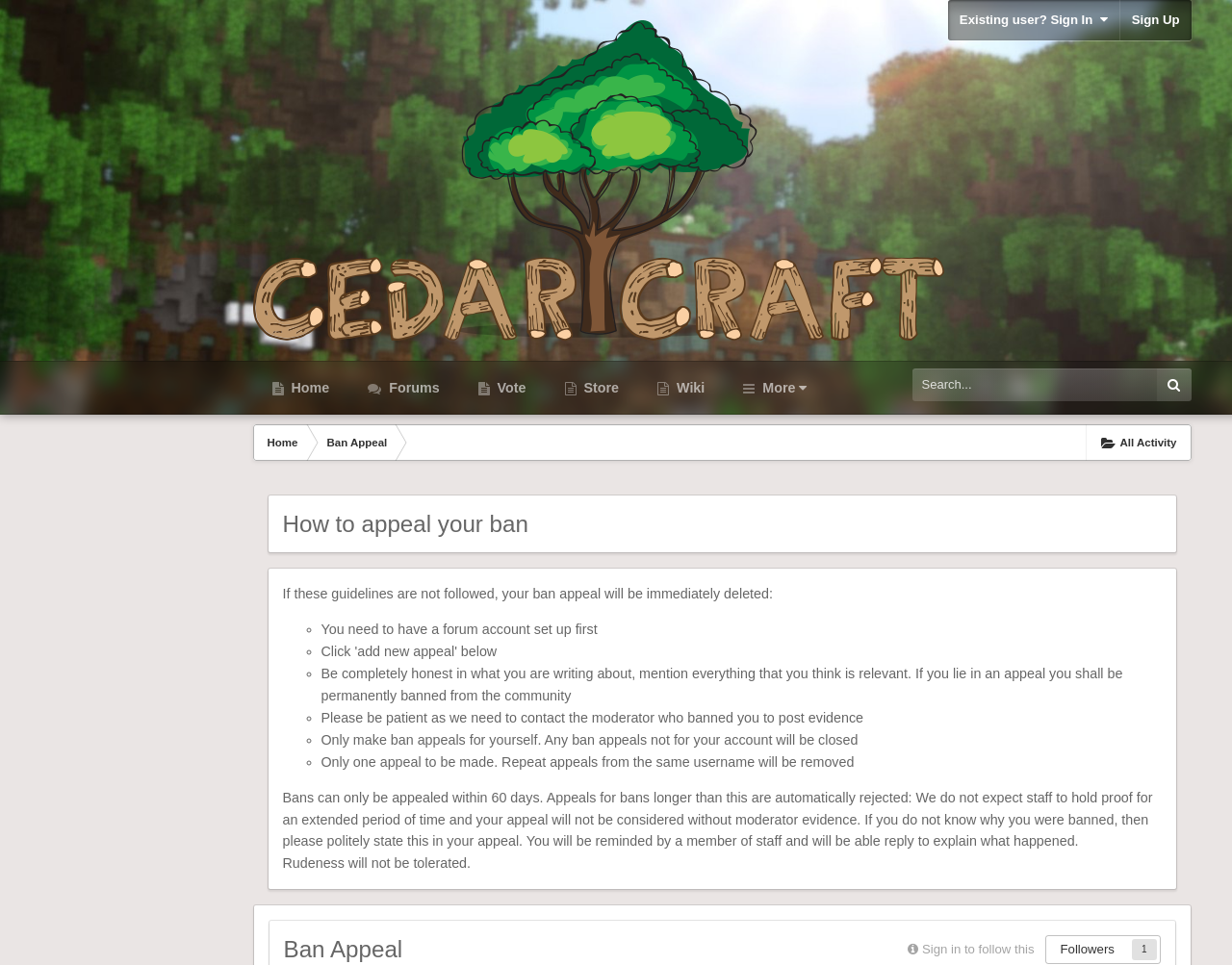Answer the question in one word or a short phrase:
What is required to make a ban appeal?

Forum account